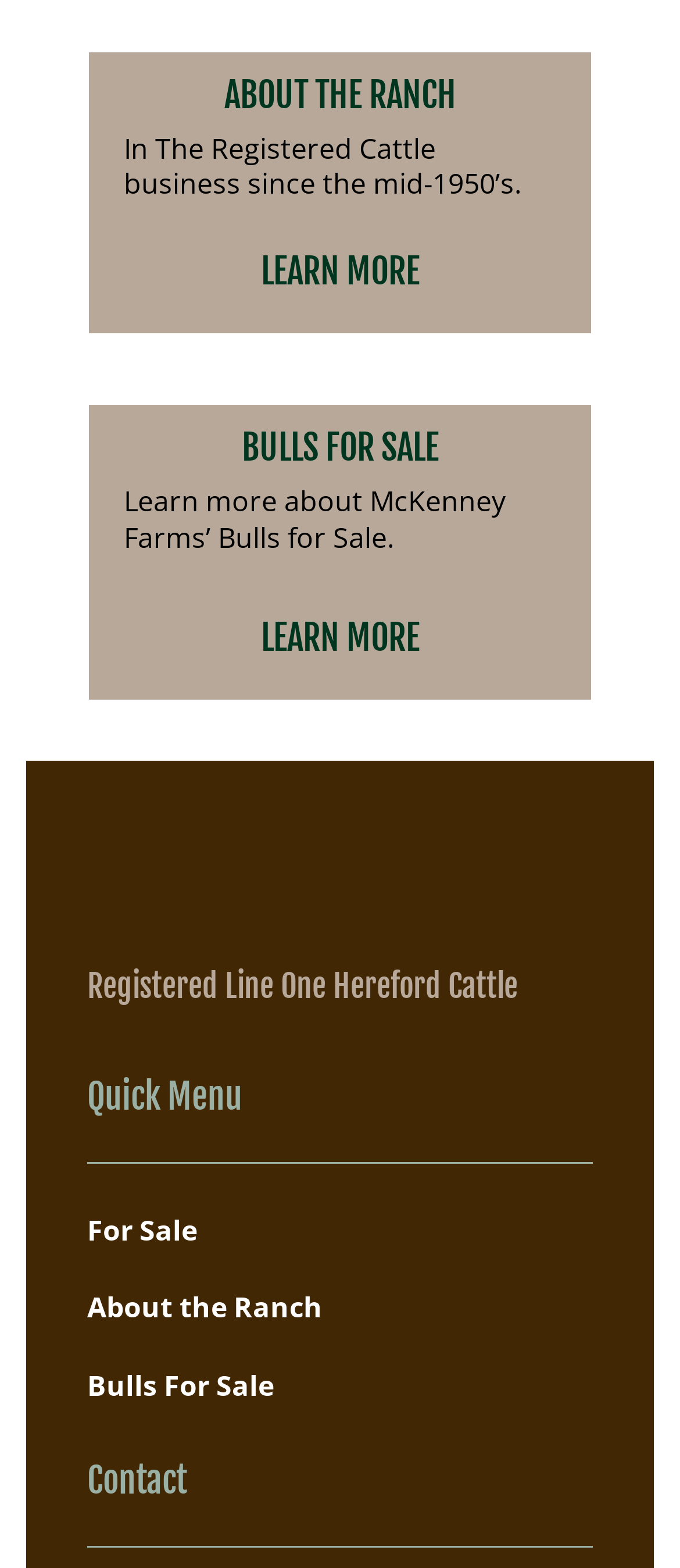How many years has the ranch been in the cattle business?
Can you give a detailed and elaborate answer to the question?

The duration of the ranch's involvement in the cattle business can be found in the text 'In The Registered Cattle business since the mid-1950’s.' which is located under the heading 'ABOUT THE RANCH'.